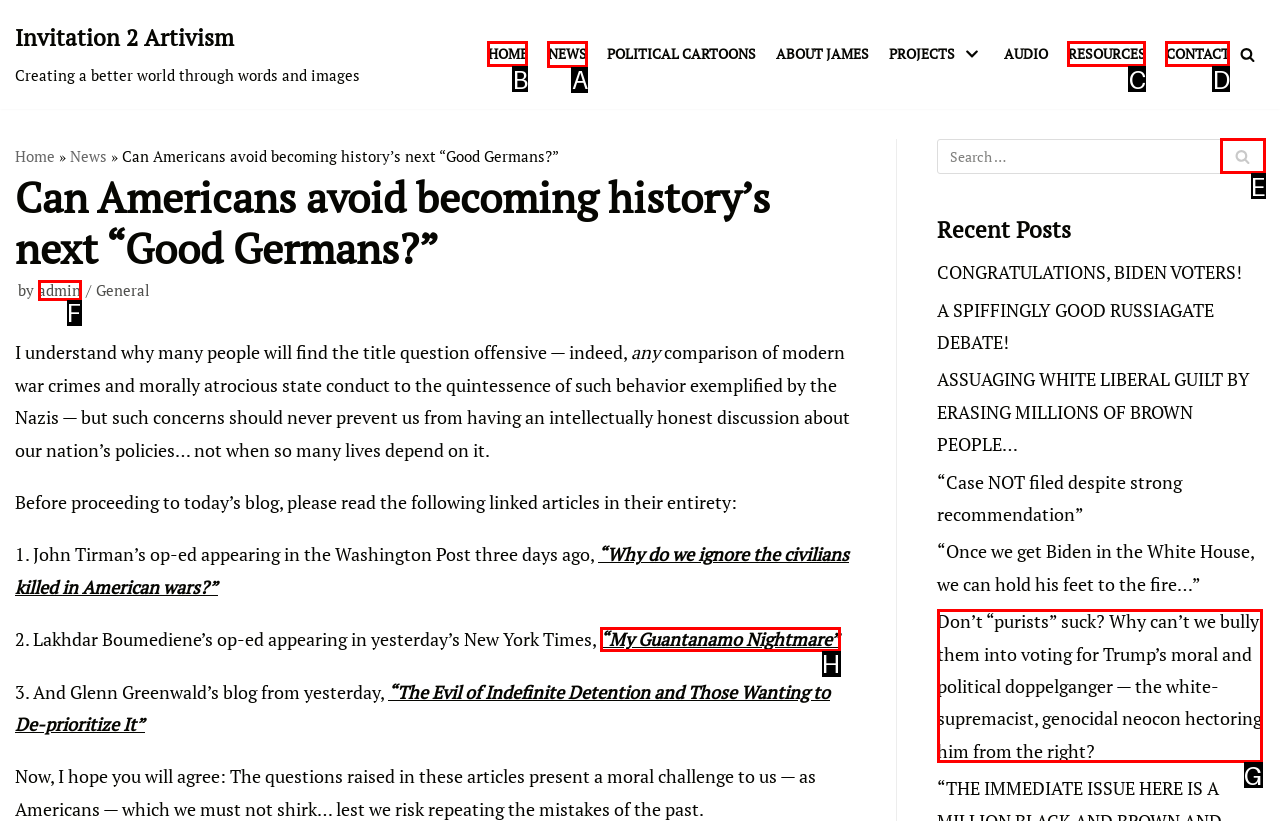Indicate the letter of the UI element that should be clicked to accomplish the task: Read the 'NEWS' section. Answer with the letter only.

A